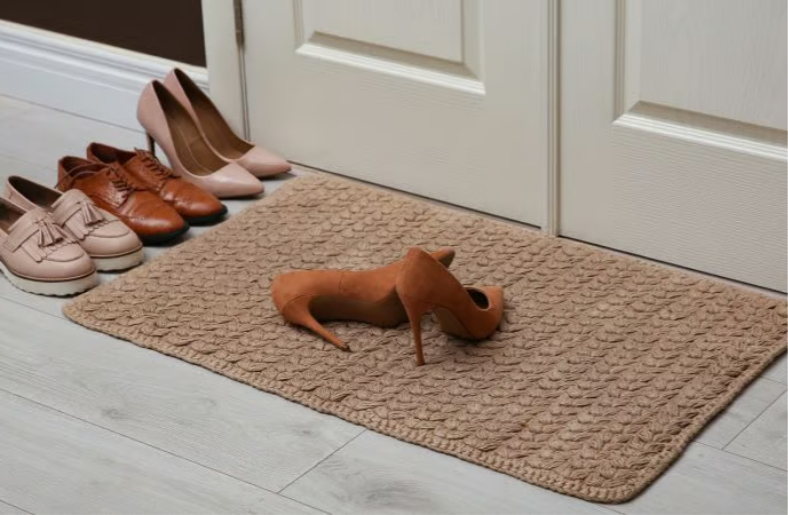Provide your answer in one word or a succinct phrase for the question: 
What type of floor is in the entrance of the home?

wooden